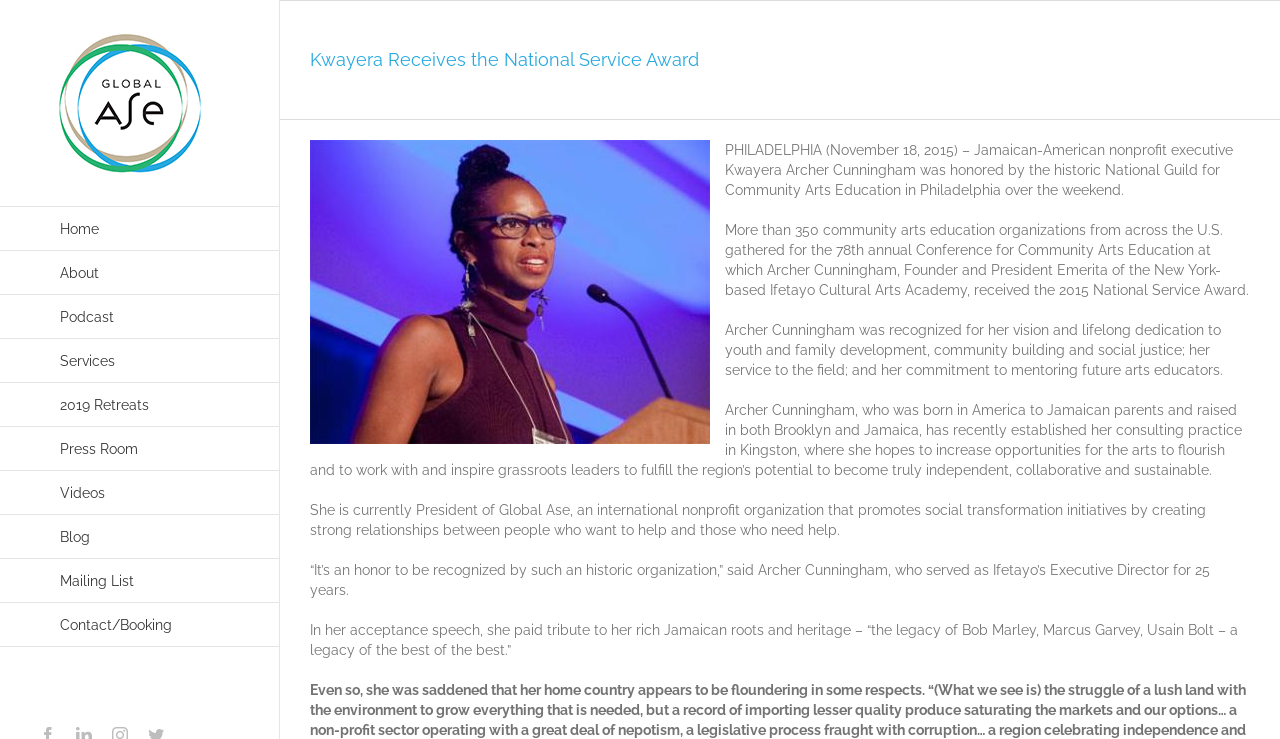Find the bounding box coordinates of the UI element according to this description: "Press Room".

[0.0, 0.578, 0.219, 0.637]